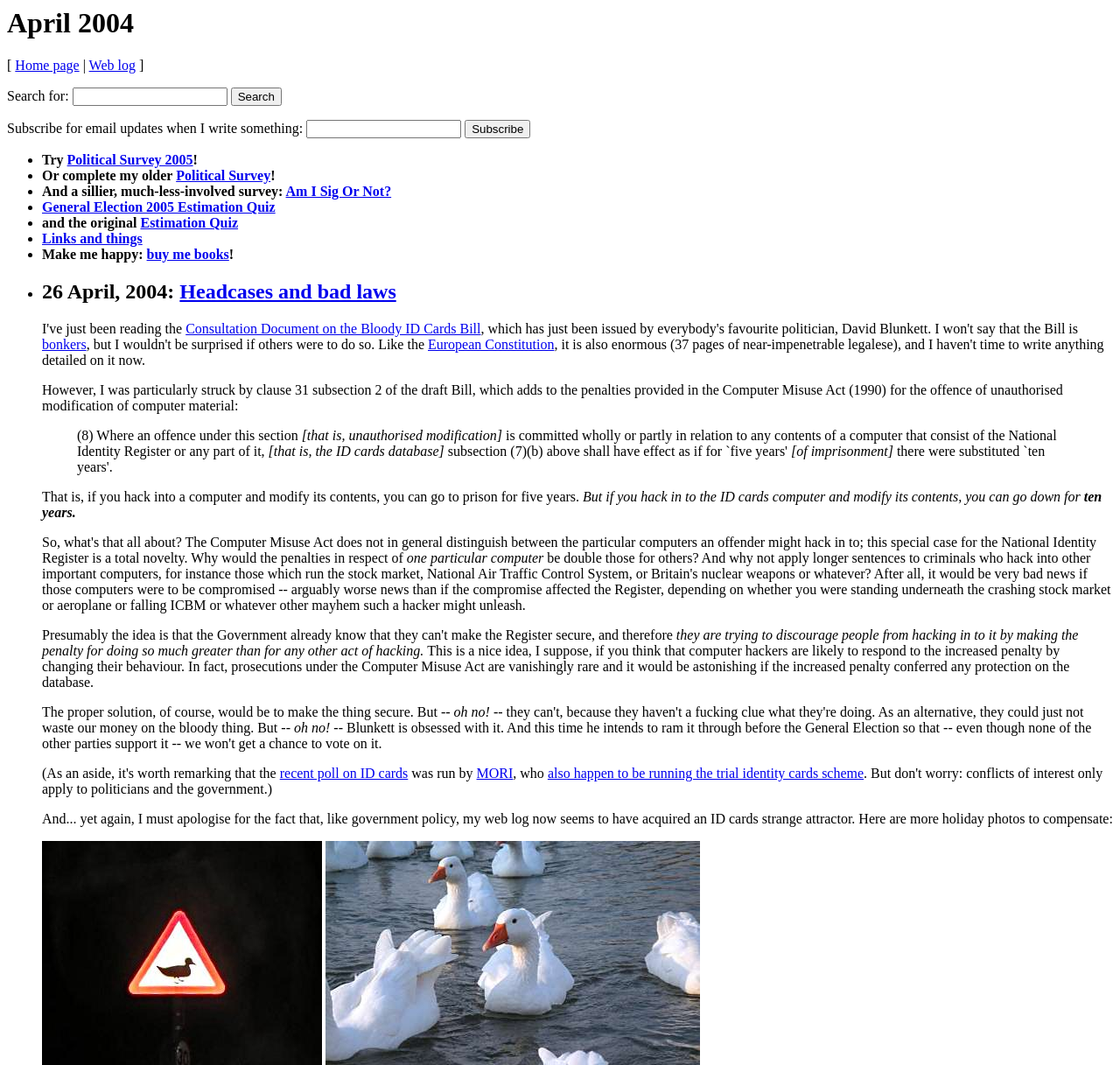What is the purpose of the search box?
Please answer using one word or phrase, based on the screenshot.

Search for something